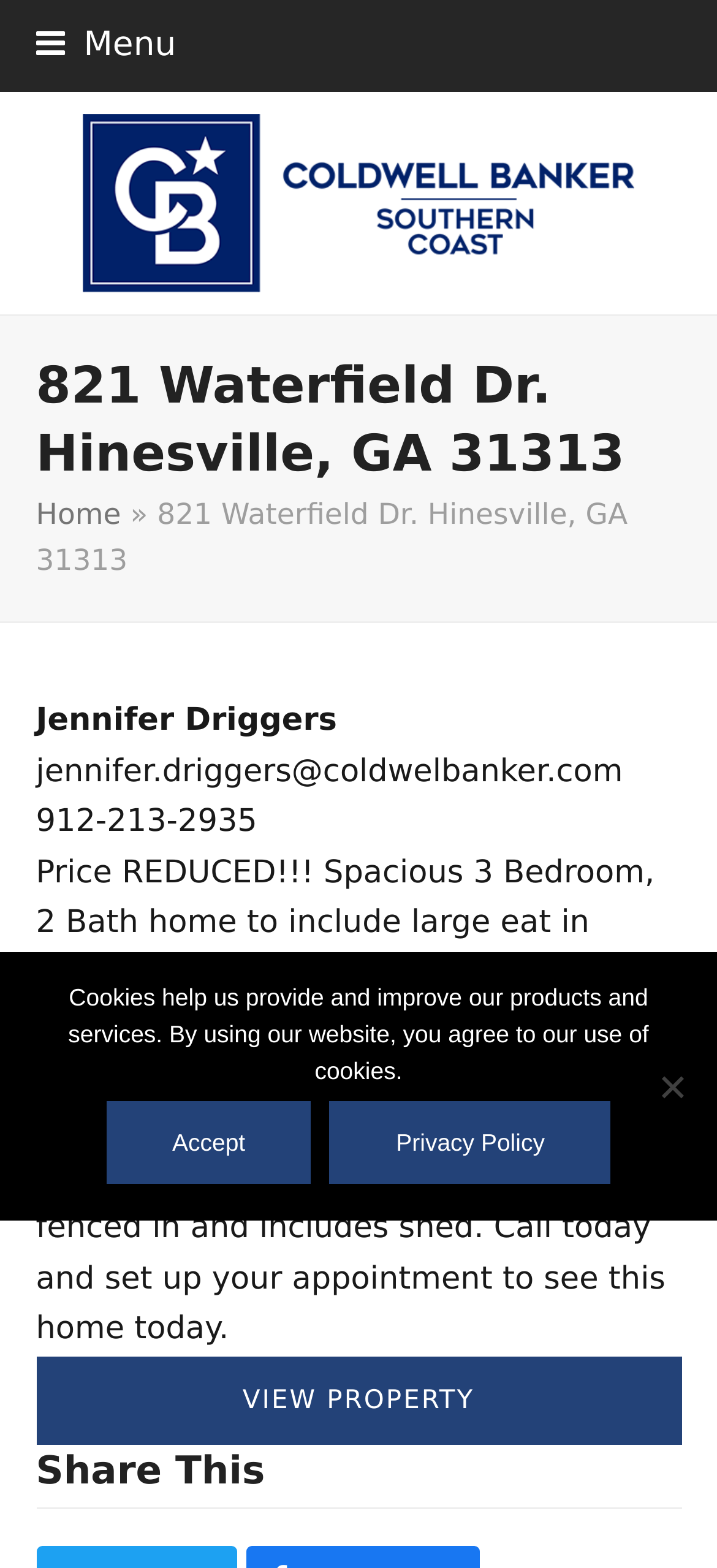Please provide a comprehensive answer to the question below using the information from the image: What is the contact number of the real estate agent?

I found the contact number by looking at the static text element with the text '912-213-2935' which is located in the article section of the webpage.